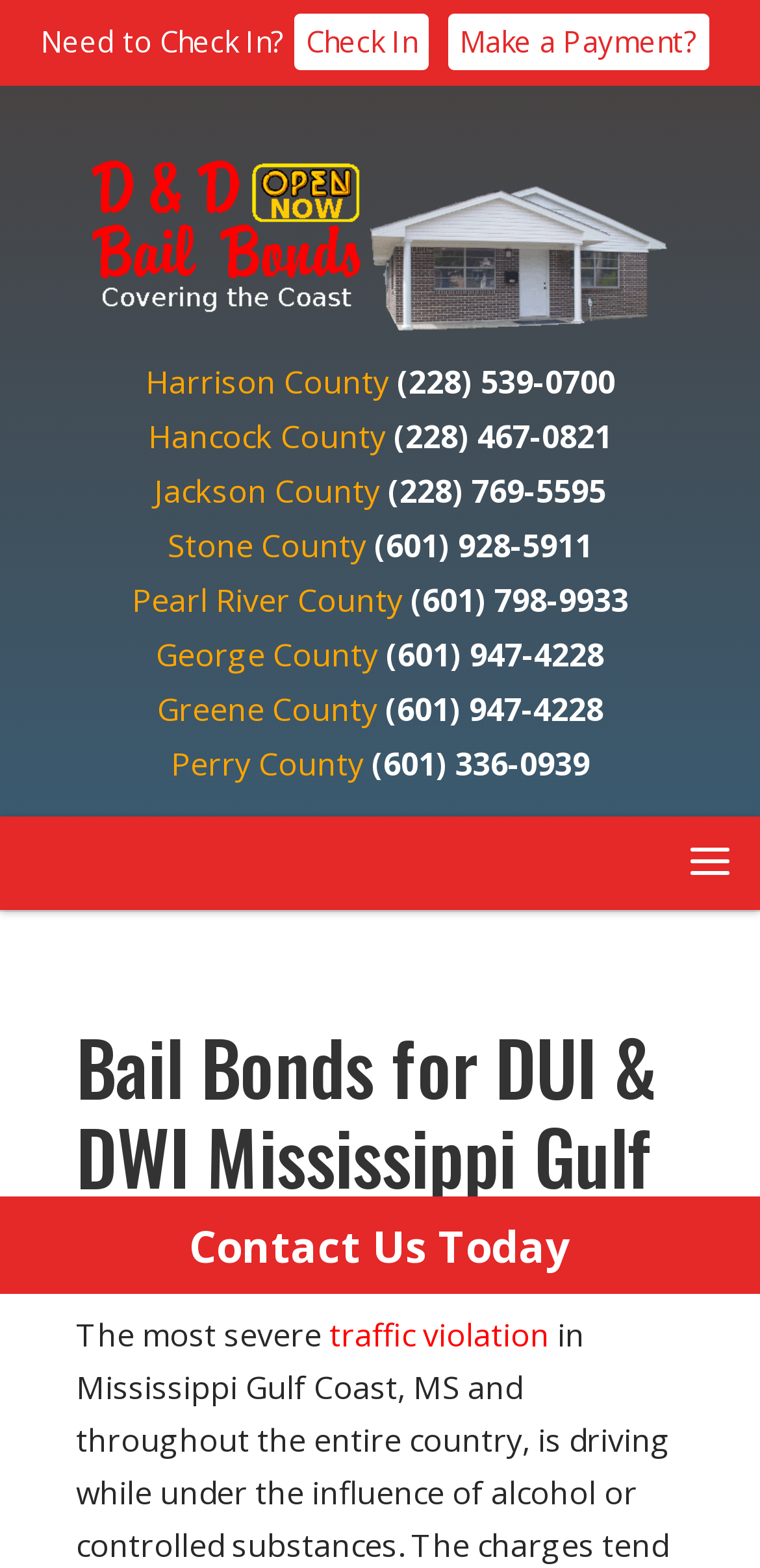Summarize the webpage with a detailed and informative caption.

This webpage is about D & D Bail Bonds, a bail bond service provider in Mississippi Gulf Coast, MS. At the top, there is a section with three links: "Check In", "Make a Payment?", and "Need to Check In?". Below this section, the company's logo and name "D & D Bail Bonds" are displayed prominently.

To the right of the logo, there is a list of counties in Mississippi, including Harrison County, Hancock County, Jackson County, and others, each with a corresponding phone number. These phone numbers are clickable links.

Further down the page, there is a heading that reads "Bail Bonds for DUI & DWI Mississippi Gulf Coast, MS". Below this heading, there is a paragraph of text that starts with "The most severe" and contains a link to "traffic violation".

At the very bottom of the page, there is a call-to-action link that says "Contact Us Today", spanning the entire width of the page.